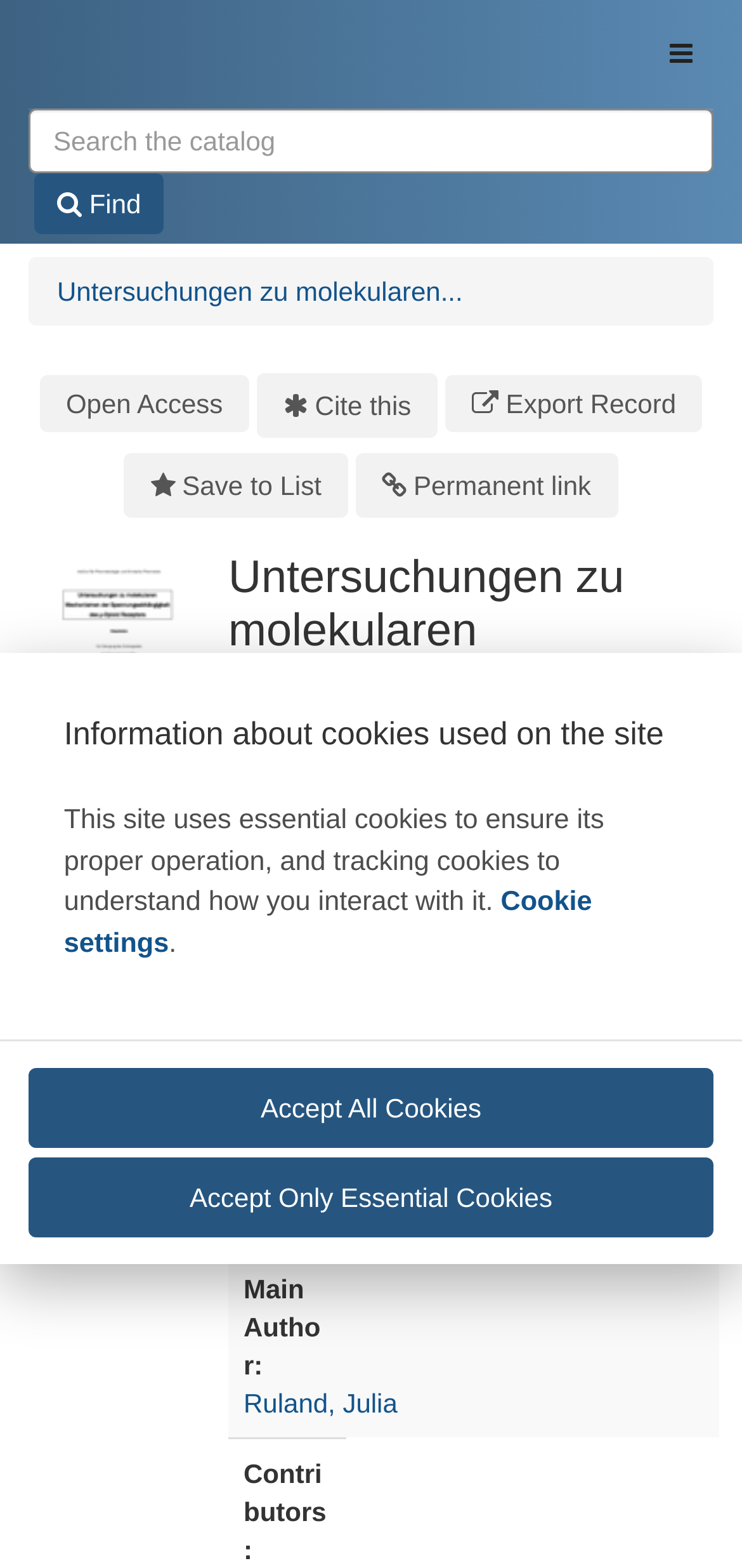Locate the bounding box coordinates of the element that should be clicked to fulfill the instruction: "Find a publication".

[0.046, 0.11, 0.221, 0.149]